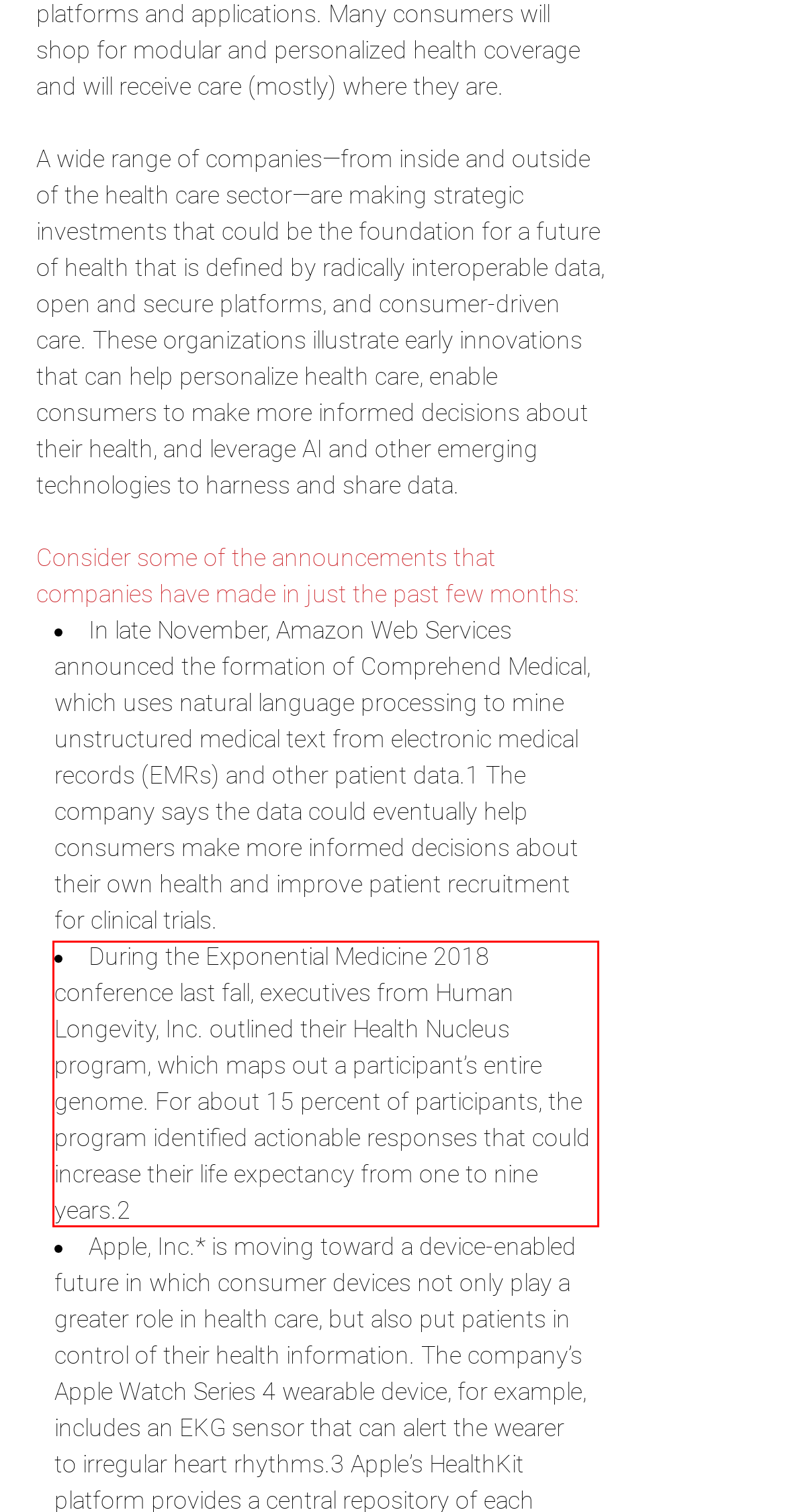Please use OCR to extract the text content from the red bounding box in the provided webpage screenshot.

During the Exponential Medicine 2018 conference last fall, executives from Human Longevity, Inc. outlined their Health Nucleus program, which maps out a participant’s entire genome. For about 15 percent of participants, the program identified actionable responses that could increase their life expectancy from one to nine years.2